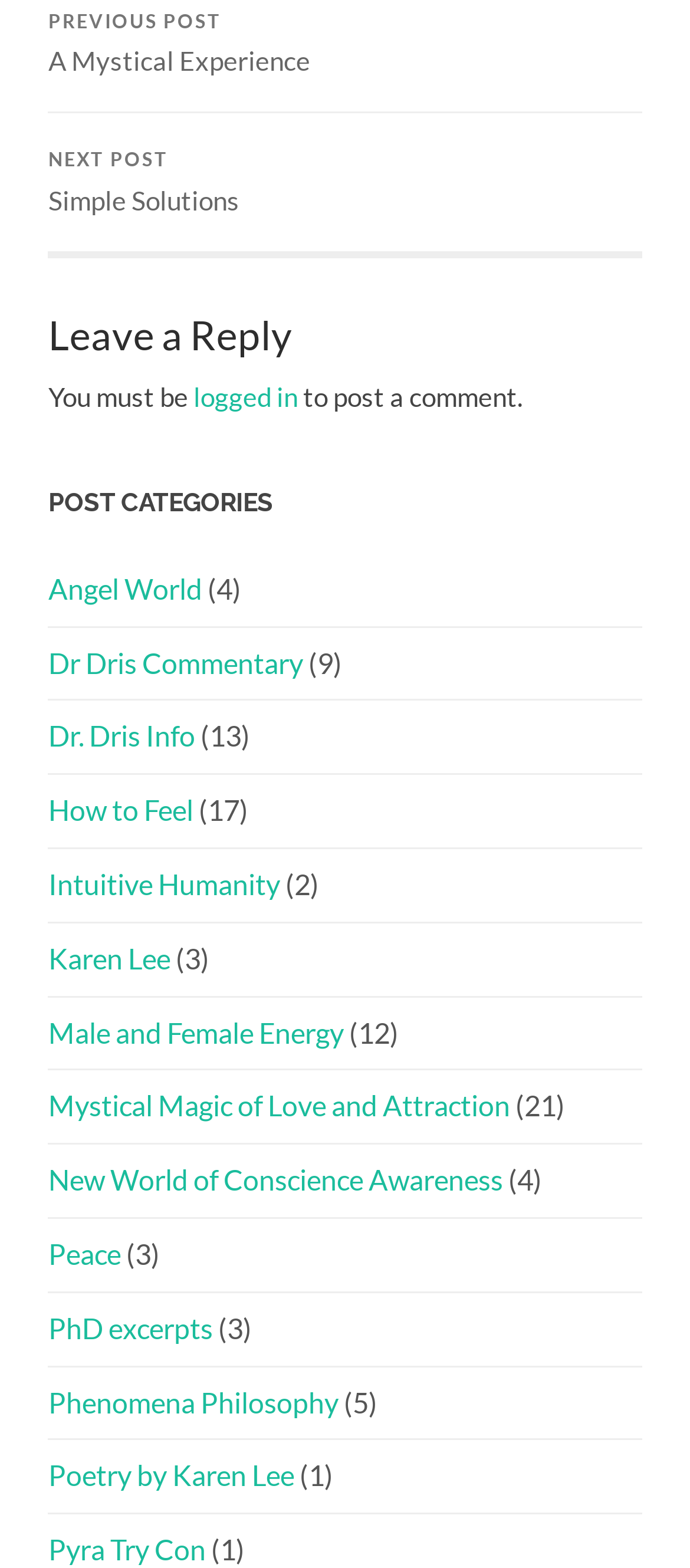Determine the bounding box coordinates of the area to click in order to meet this instruction: "Click on NEXT POST".

[0.07, 0.072, 0.93, 0.16]